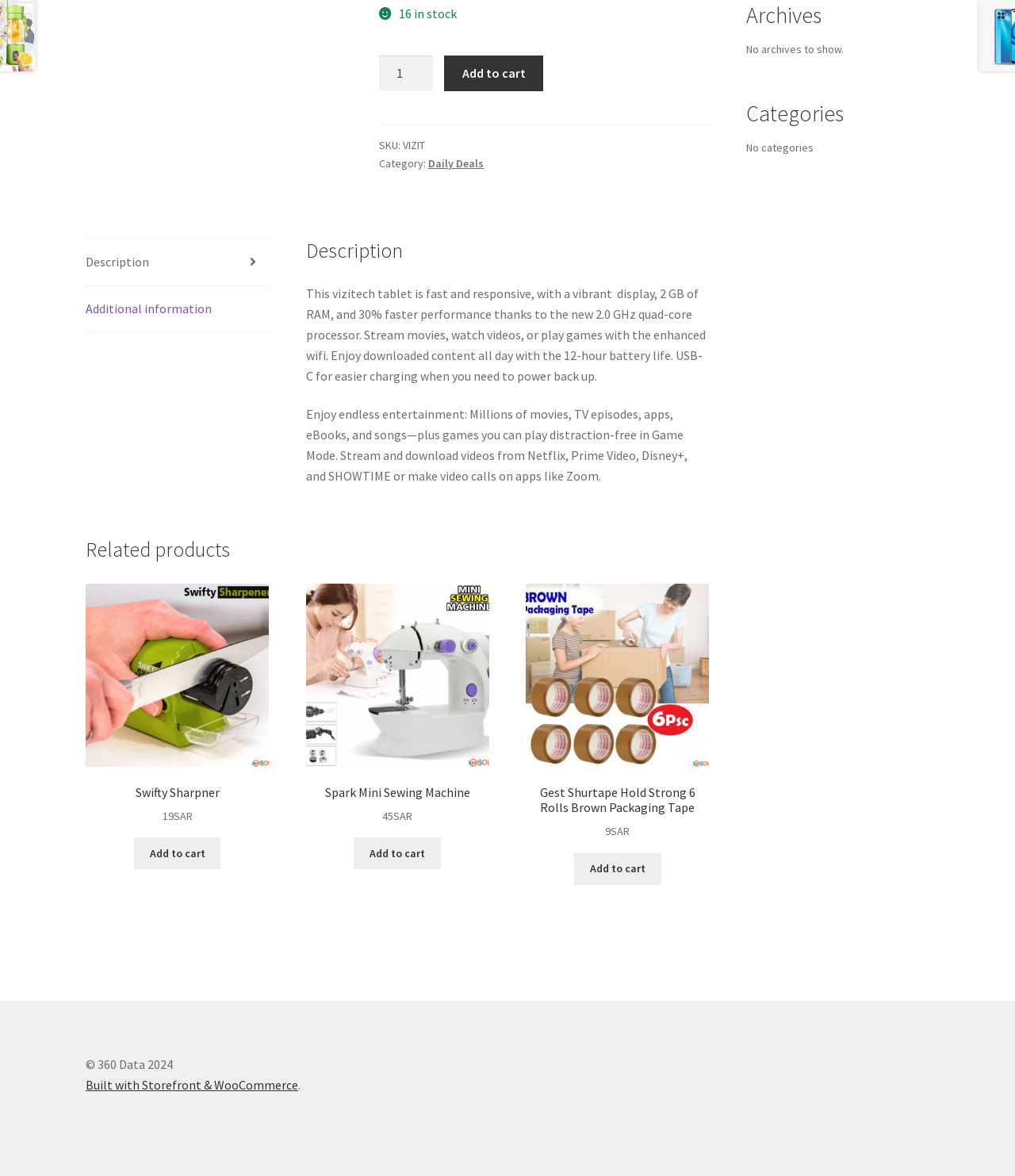Identify the bounding box of the HTML element described here: "Built with Storefront & WooCommerce". Provide the coordinates as four float numbers between 0 and 1: [left, top, right, bottom].

[0.084, 0.916, 0.294, 0.929]